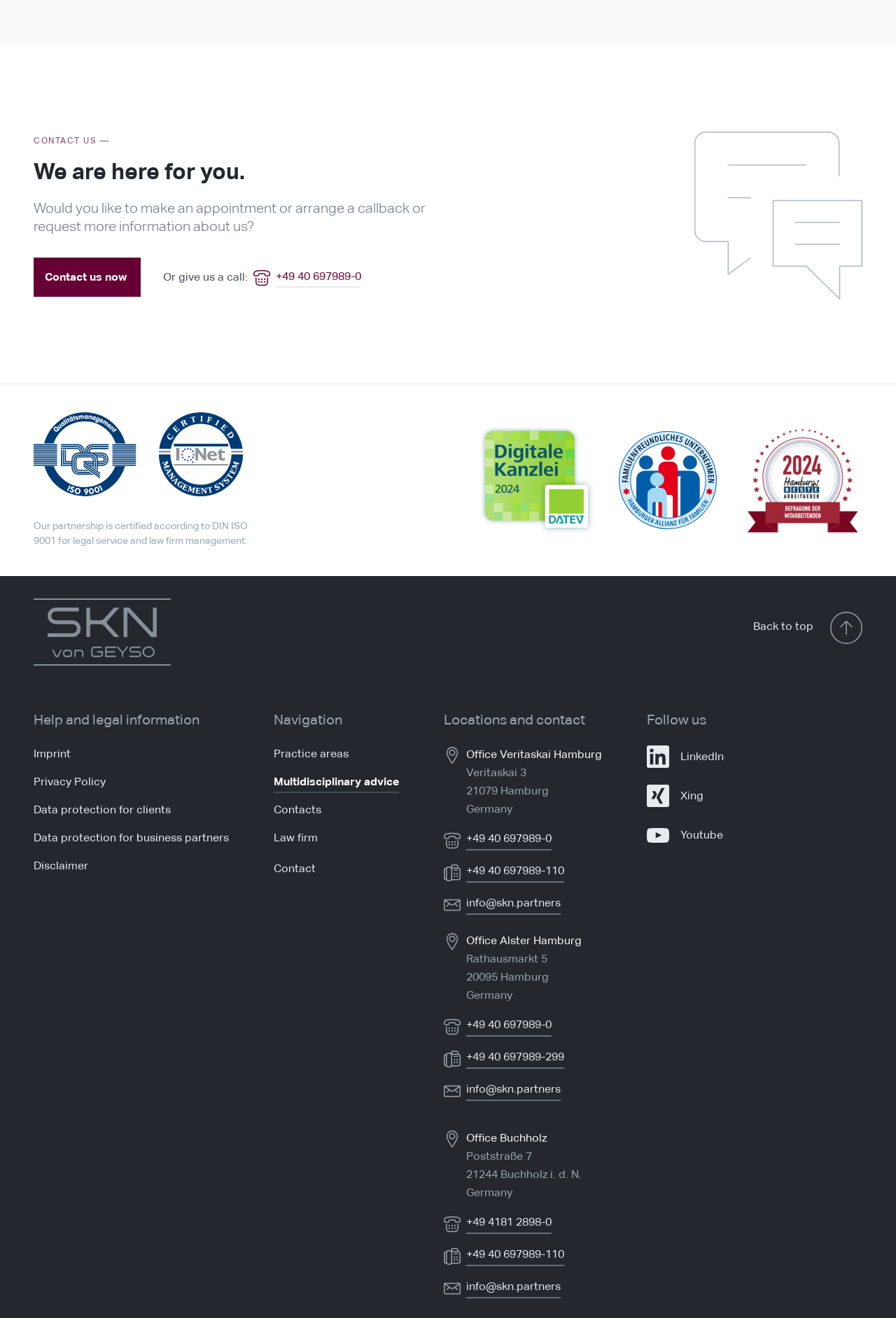How many office locations are listed?
Answer the question using a single word or phrase, according to the image.

3